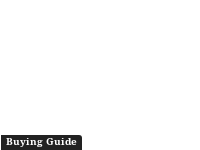Explain all the elements you observe in the image.

The image represents a section from a webpage focused on providing tech buying guides. It features a prominent heading labeled "Buying Guide," indicating a resource aimed at assisting consumers in making informed purchasing decisions. This section likely encompasses recommendations or detailed comparisons of various tech products, particularly focusing on budget-friendly options under different price ranges, as suggested by nearby headings. The visual design enhances user interaction with its clear labeling, guiding potential buyers toward appropriate articles.